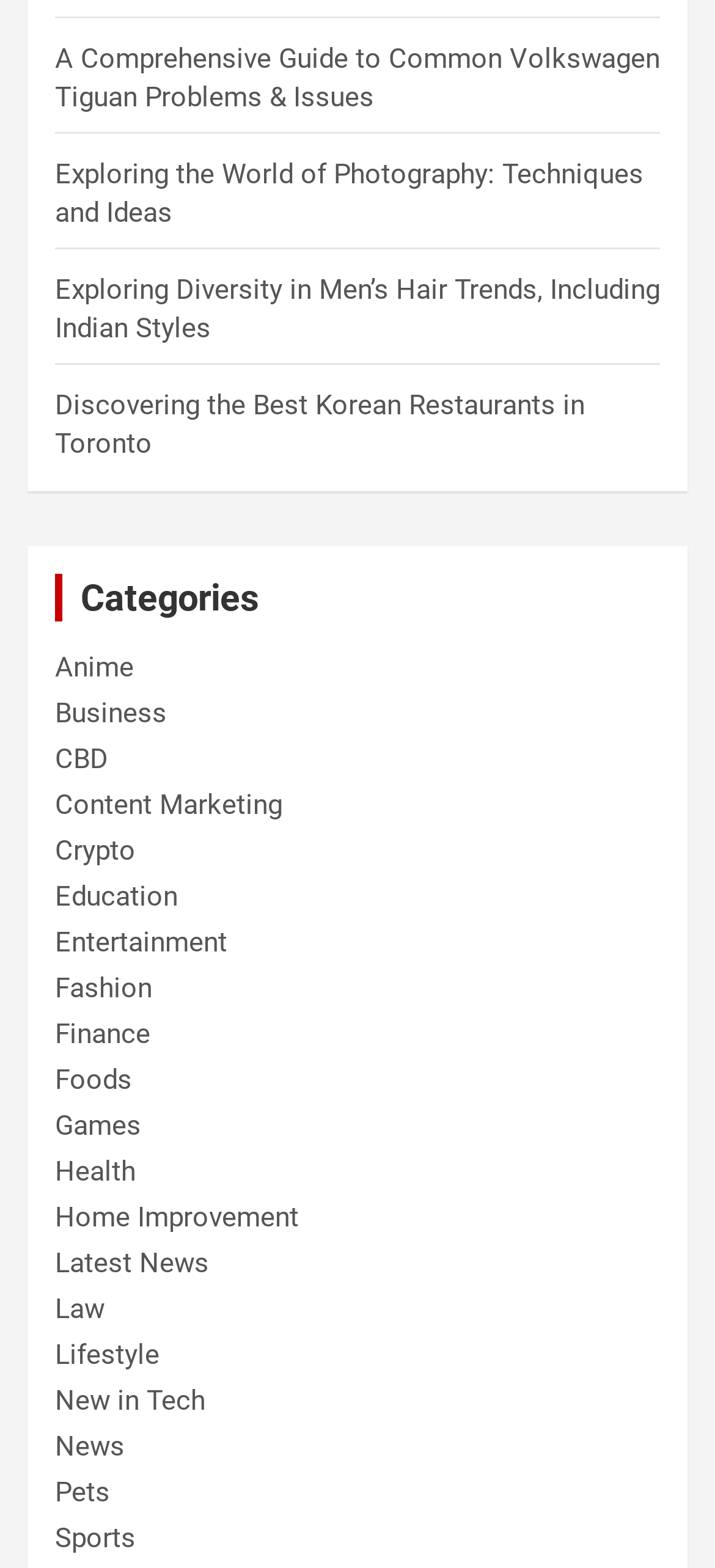Specify the bounding box coordinates of the area to click in order to execute this command: 'Browse the Latest News'. The coordinates should consist of four float numbers ranging from 0 to 1, and should be formatted as [left, top, right, bottom].

[0.077, 0.795, 0.292, 0.816]